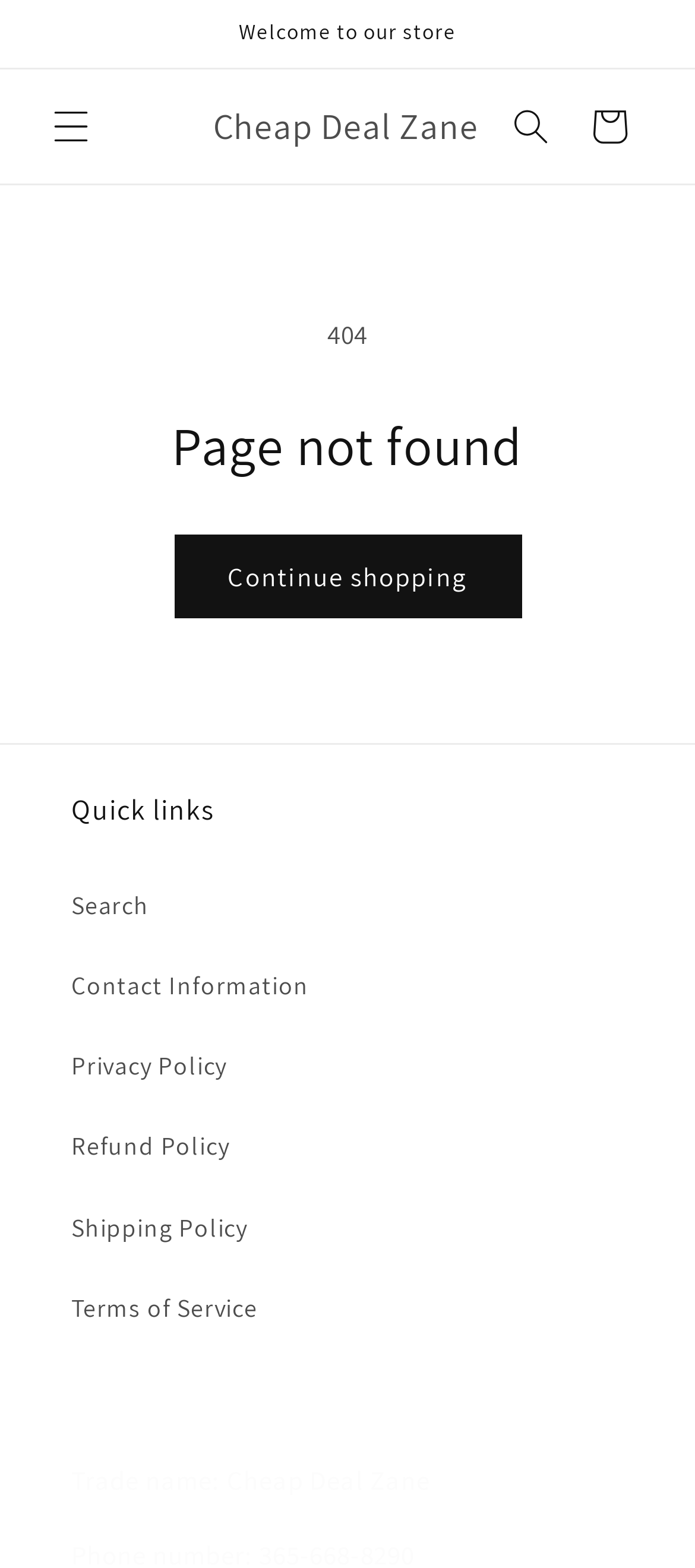What is the announcement text?
Answer the question with a single word or phrase, referring to the image.

Welcome to our store